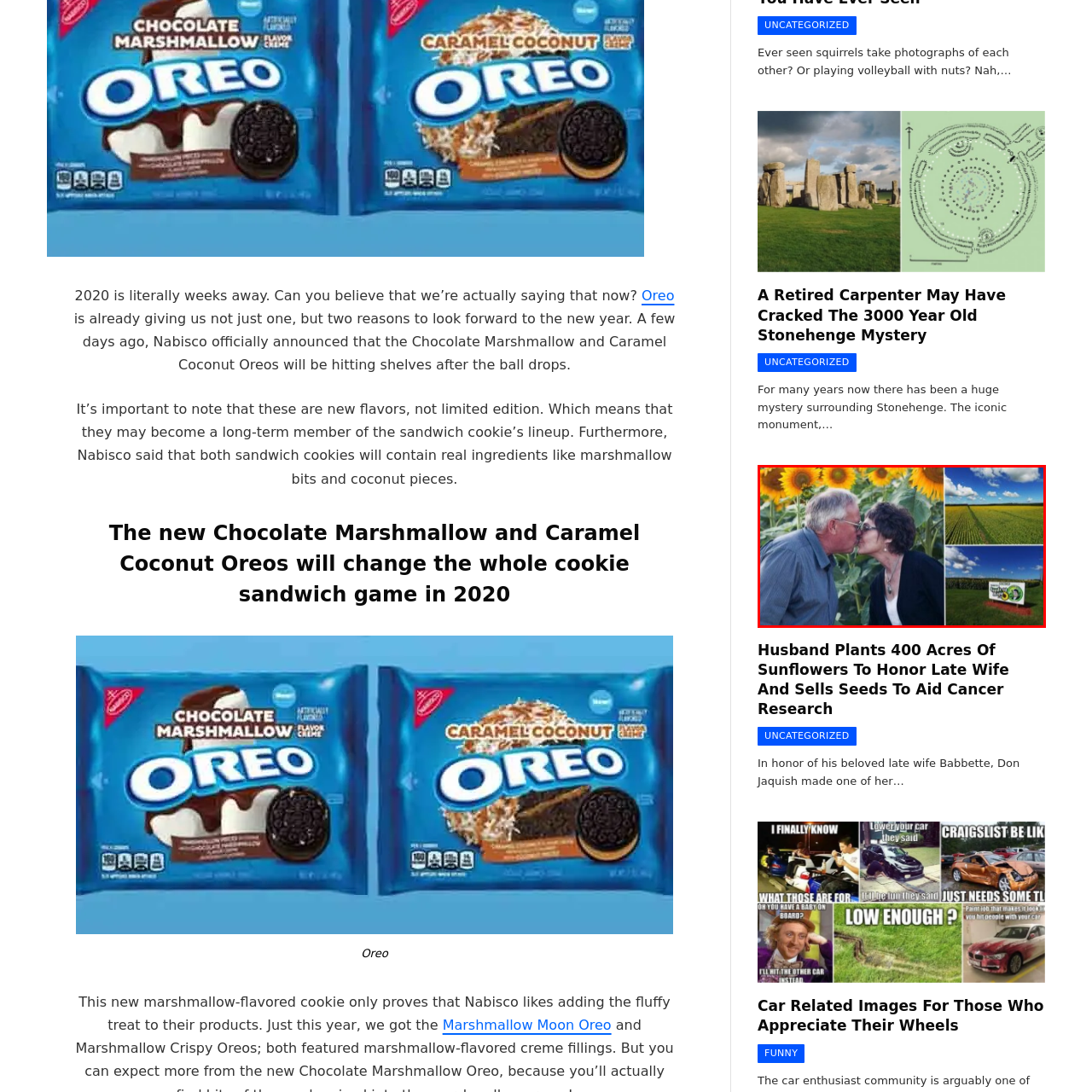How many acres of sunflowers are planted?  
Concentrate on the image marked with the red box and respond with a detailed answer that is fully based on the content of the image.

The caption states 'a stunning field of sunflowers over 400 acres', which implies that the area covered by sunflowers is more than 400 acres.